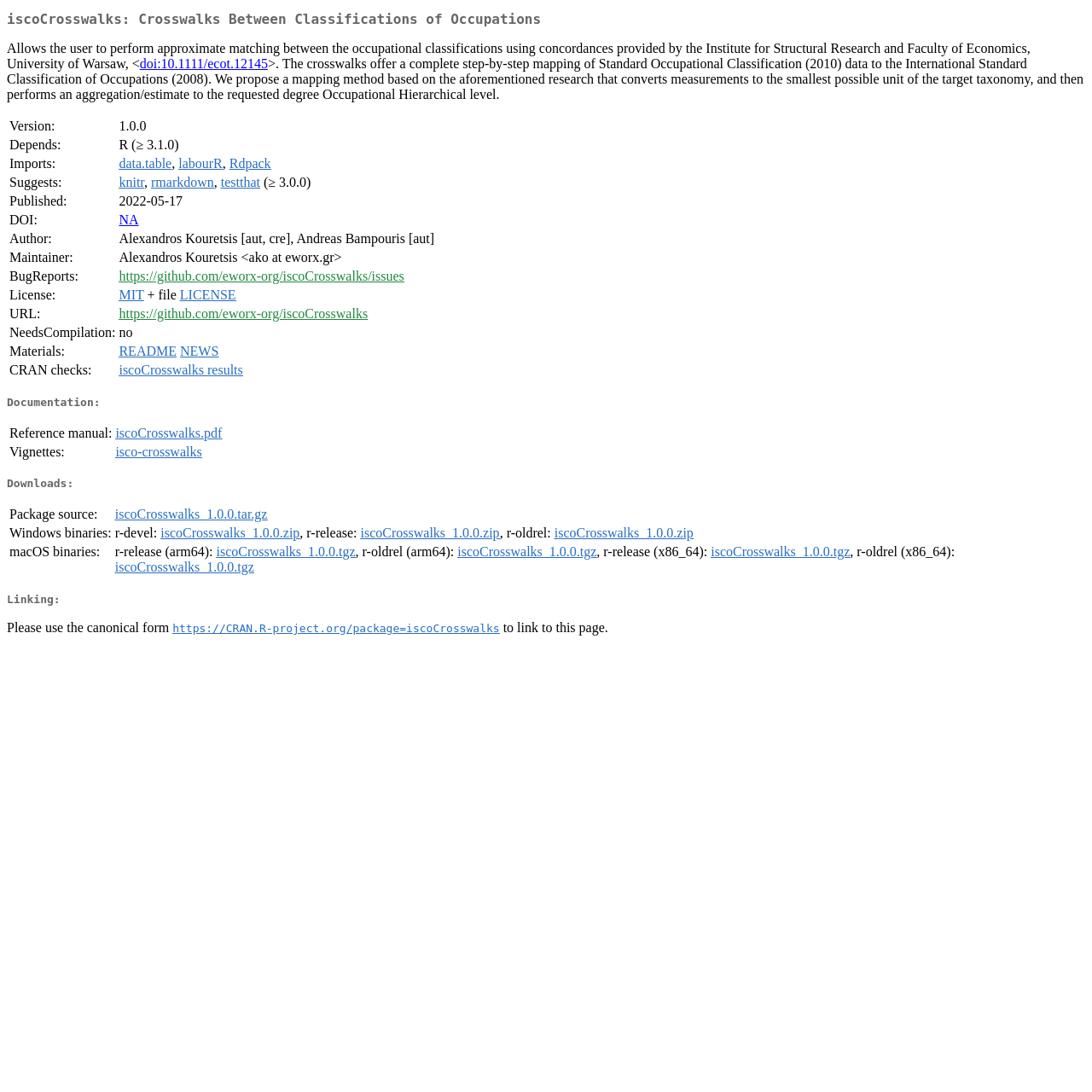Describe all the significant parts and information present on the webpage.

The webpage is about the CRAN package "iscoCrosswalks" which provides crosswalks between classifications of occupations. The page has a heading "iscoCrosswalks: Crosswalks Between Classifications of Occupations" at the top. Below the heading, there is a brief description of the package, explaining that it allows users to perform approximate matching between occupational classifications using concordances provided by the Institute for Structural Research and Faculty of Economics, University of Warsaw.

On the left side of the page, there is a table with various information about the package, including its version, dependencies, imports, suggests, published date, DOI, author, maintainer, bug reports, license, URL, and other details. Each row in the table has a label on the left and the corresponding information on the right.

Below the table, there are three headings: "Documentation", "Downloads", and another "Documentation" (which might be a mistake). Under the first "Documentation" heading, there is a table with two rows, providing links to the reference manual and vignettes.

Under the "Downloads" heading, there is another table with one row, providing a link to download the package source.

There are several links throughout the page, including links to related packages, documentation, and external resources. The overall layout is organized and easy to navigate, with clear headings and concise text.